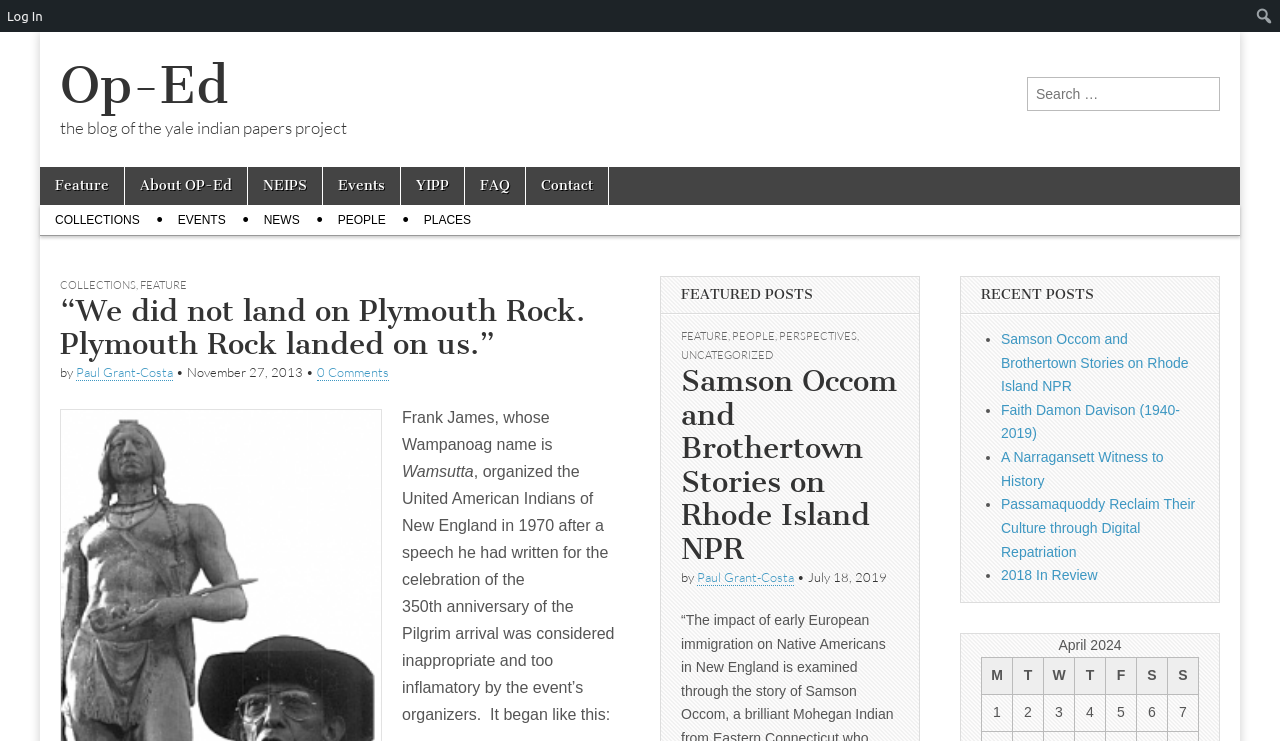Determine the bounding box coordinates for the HTML element mentioned in the following description: "A Narragansett Witness to History". The coordinates should be a list of four floats ranging from 0 to 1, represented as [left, top, right, bottom].

[0.782, 0.606, 0.909, 0.659]